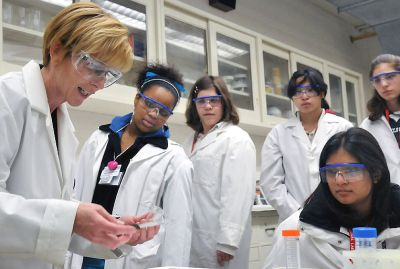Offer a detailed narrative of what is shown in the image.

In a laboratory setting, a group of six women in white lab coats and protective goggles gather around a table, attentively observing a demonstration led by a female instructor. The instructor, who is holding a small object and gesturing with her hands, appears engaged and passionate about the subject matter. The students, with varying expressions of curiosity and concentration, focus on the demonstration, suggesting a moment of hands-on learning and scientific inquiry. The backdrop includes laboratory equipment and shelves, emphasizing the educational atmosphere and the importance of scientific exploration. This image captures the essence of collaborative learning in a STEM environment.